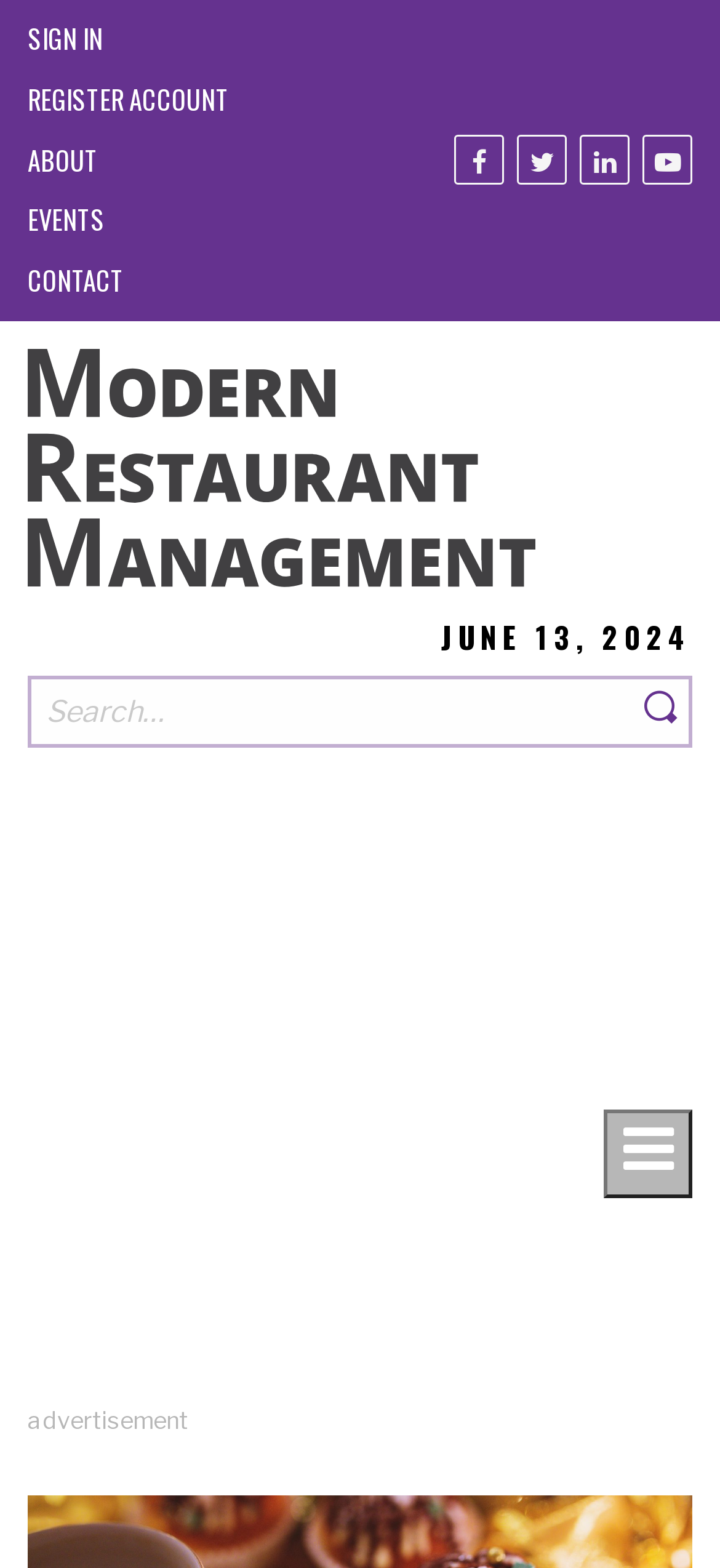What is the date mentioned on the webpage?
Use the information from the screenshot to give a comprehensive response to the question.

The date 'JUNE 13, 2024' is mentioned on the webpage, which could be a publication date or an event date related to the content of the webpage.